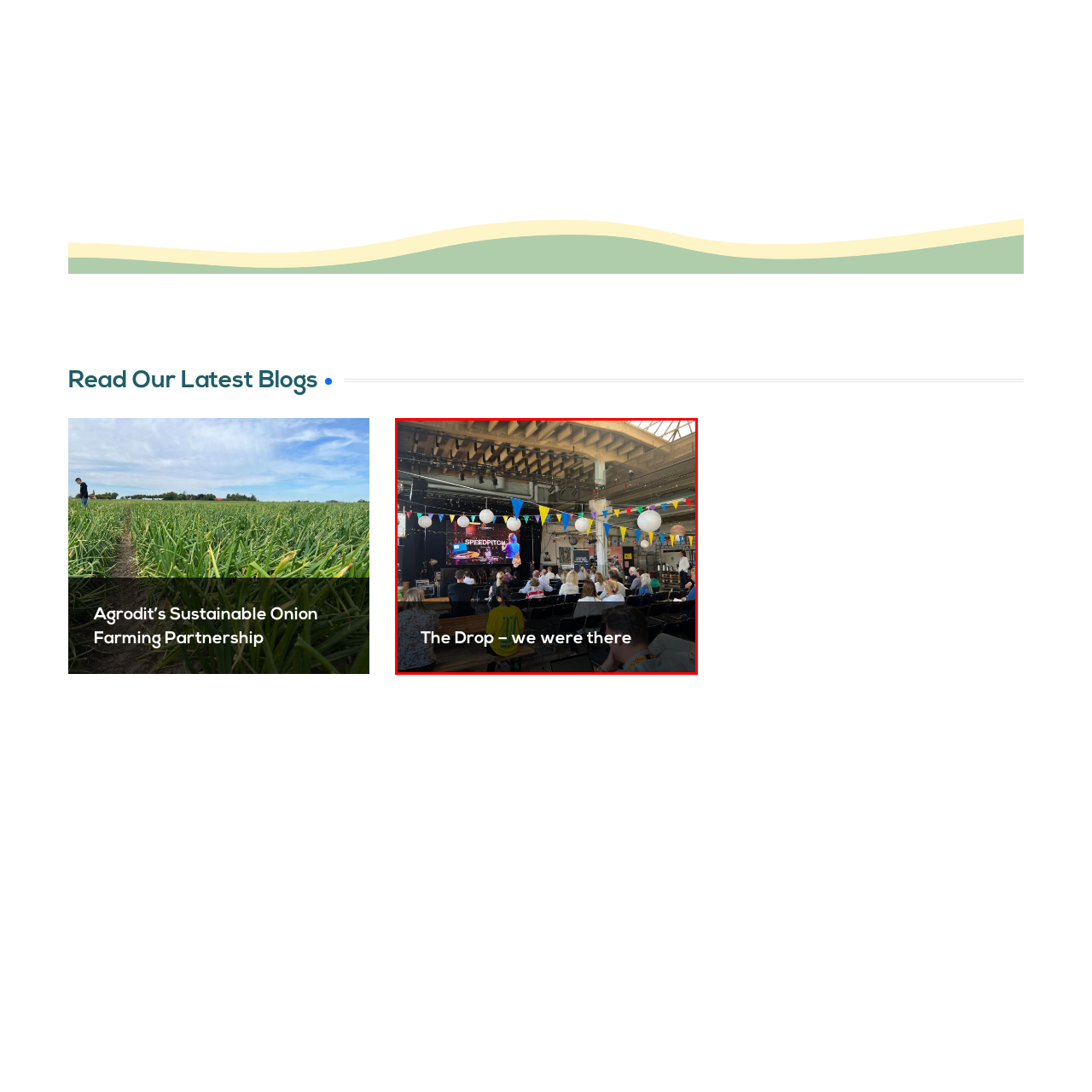Detail the features and elements seen in the red-circled portion of the image.

The image captures the vibrant atmosphere of "The Drop – we were there" event, showcasing a bustling gathering in an expansive indoor space. Attendees are seated in rows, intently watching the stage where a speaker engages the audience. The backdrop features a large screen displaying "SPEEDPITCH," indicating a dynamic presentation or competition taking place. Colorful bunting and paper lanterns enhance the festive ambiance, hanging gracefully from the ceiling. The event seems to foster collaboration and innovation, bringing together a diverse group of participants eager to connect and share ideas.